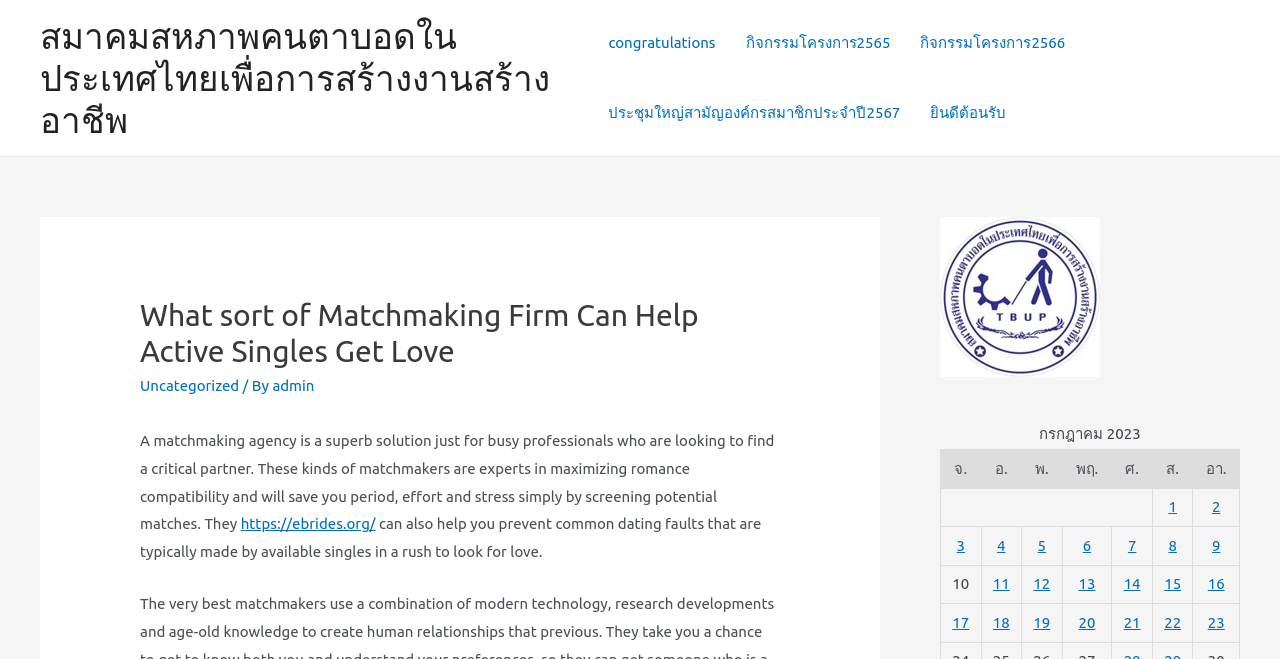Please reply to the following question using a single word or phrase: 
What is the date of the first gridcell in the table?

1 July 2023